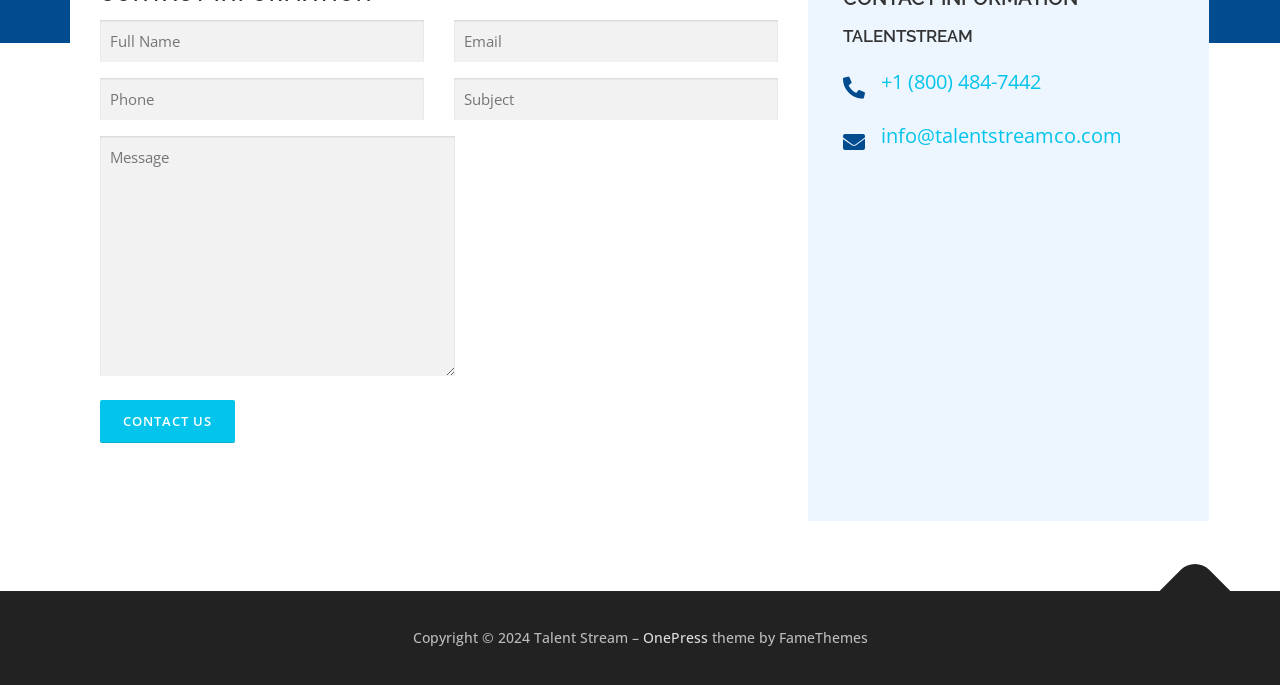Please specify the coordinates of the bounding box for the element that should be clicked to carry out this instruction: "Send an email". The coordinates must be four float numbers between 0 and 1, formatted as [left, top, right, bottom].

[0.689, 0.178, 0.877, 0.217]